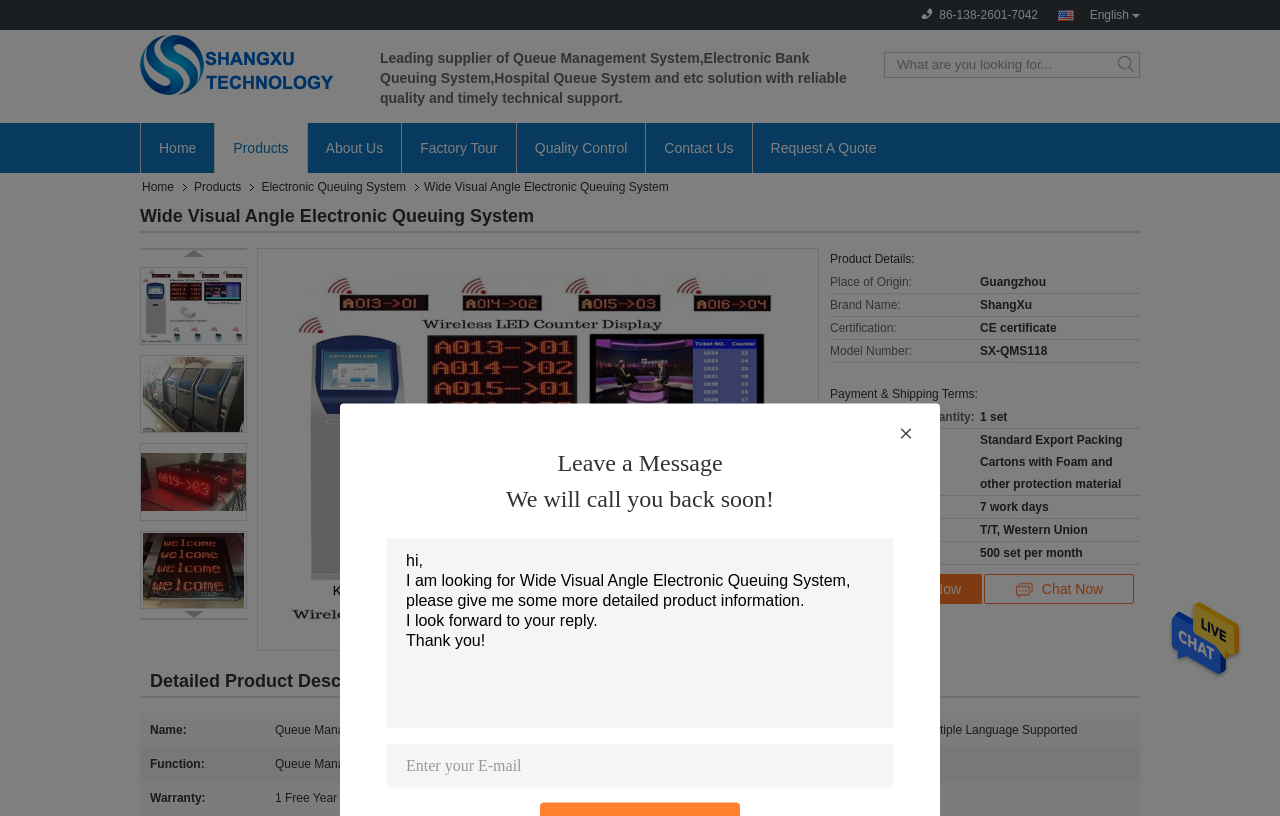Identify the bounding box coordinates of the clickable region to carry out the given instruction: "Contact the supplier".

[0.65, 0.703, 0.767, 0.74]